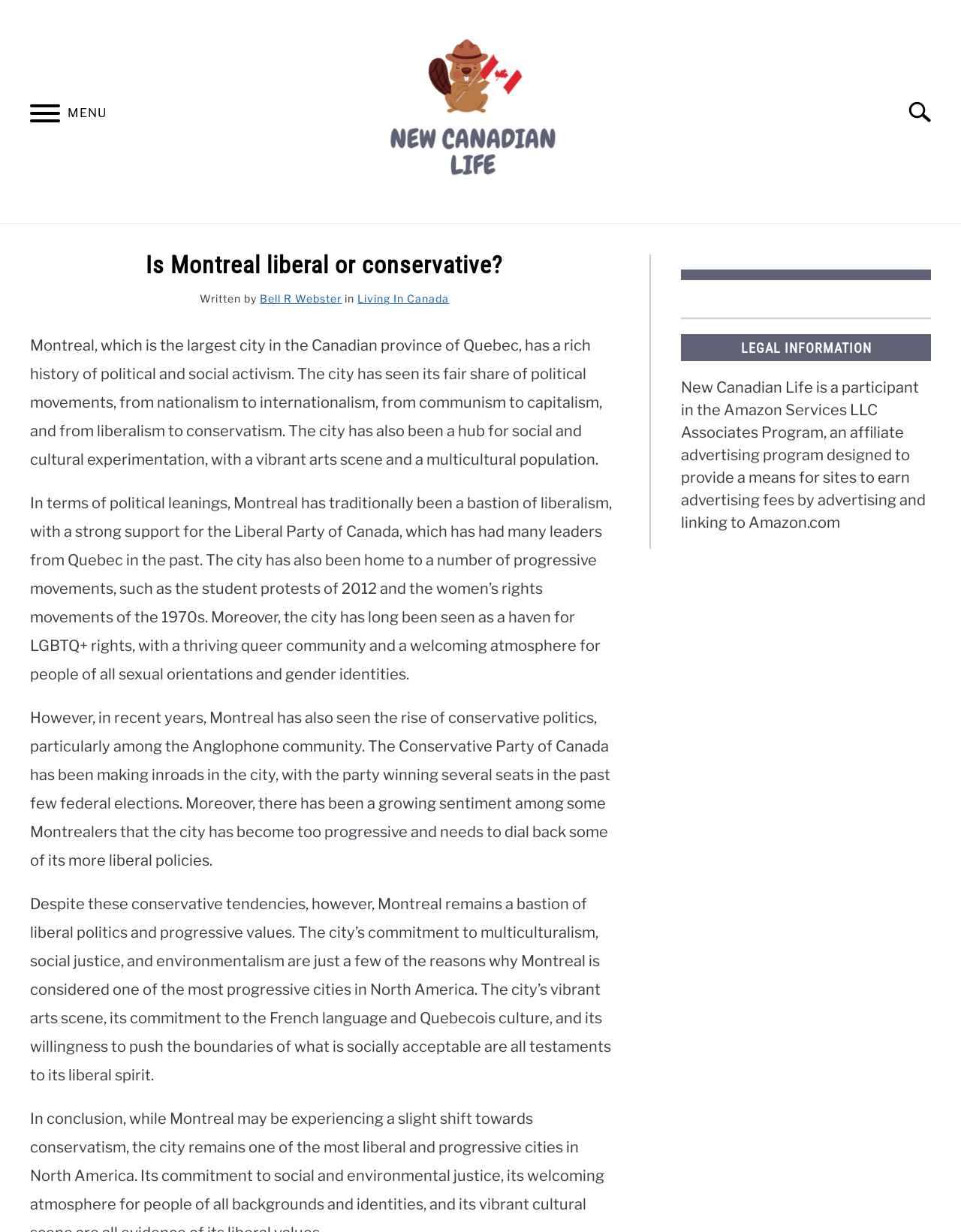Determine the bounding box of the UI element mentioned here: "Living In Canada". The coordinates must be in the format [left, top, right, bottom] with values ranging from 0 to 1.

[0.331, 0.194, 0.469, 0.222]